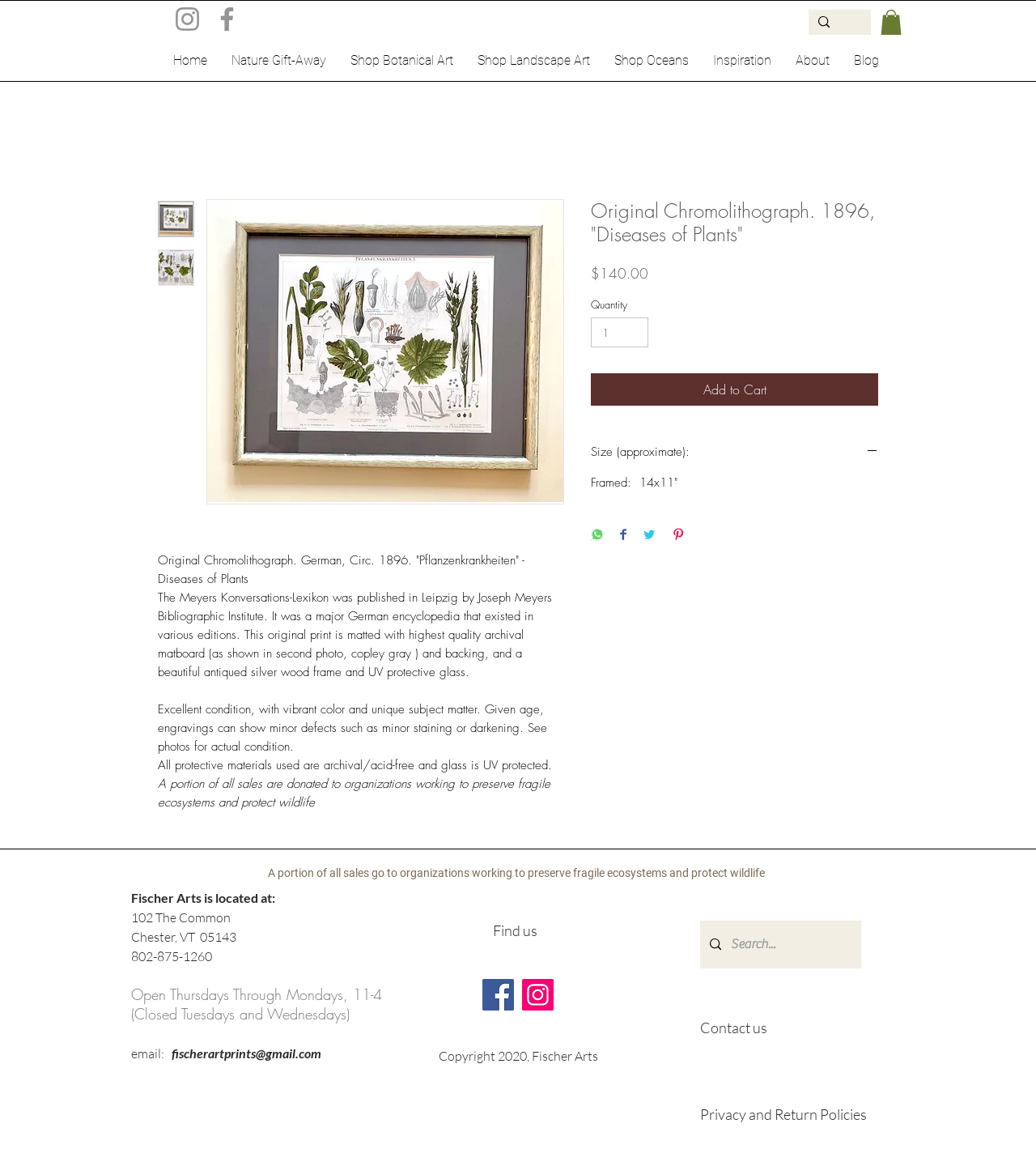What is the price of the art print?
Based on the screenshot, give a detailed explanation to answer the question.

The price of the art print is mentioned on the webpage, specifically in the section where the product details are provided. The price is listed as $140.00.